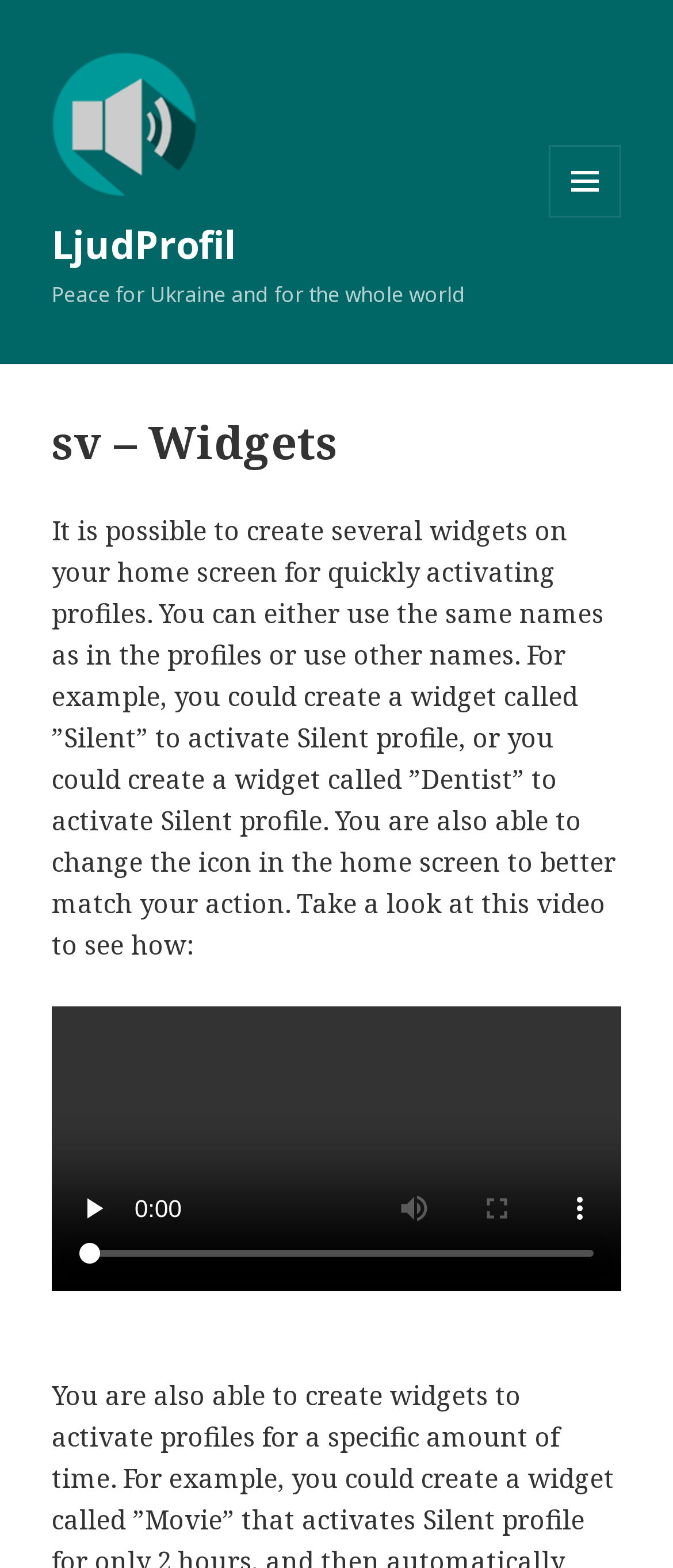Offer a meticulous caption that includes all visible features of the webpage.

The webpage is about LjudProfil, a widget-related service. At the top left, there is a link and an image, both labeled "LjudProfil". Below them, there is a static text element that reads "Peace for Ukraine and for the whole world". 

On the top right, there is a button labeled "MENY OCH WIDGETS" which is not expanded. When expanded, it controls a secondary menu. 

Below the top elements, there is a header section with a heading that reads "sv – Widgets". This section contains a static text paragraph that explains how to create widgets on the home screen for quickly activating profiles. The text also mentions the possibility of changing the icon to match the action. 

Below the text, there is a figure element that contains a video. The video has several buttons, including play, mute, enter full screen, and show more media controls. There is also a video time scrubber slider below the video.